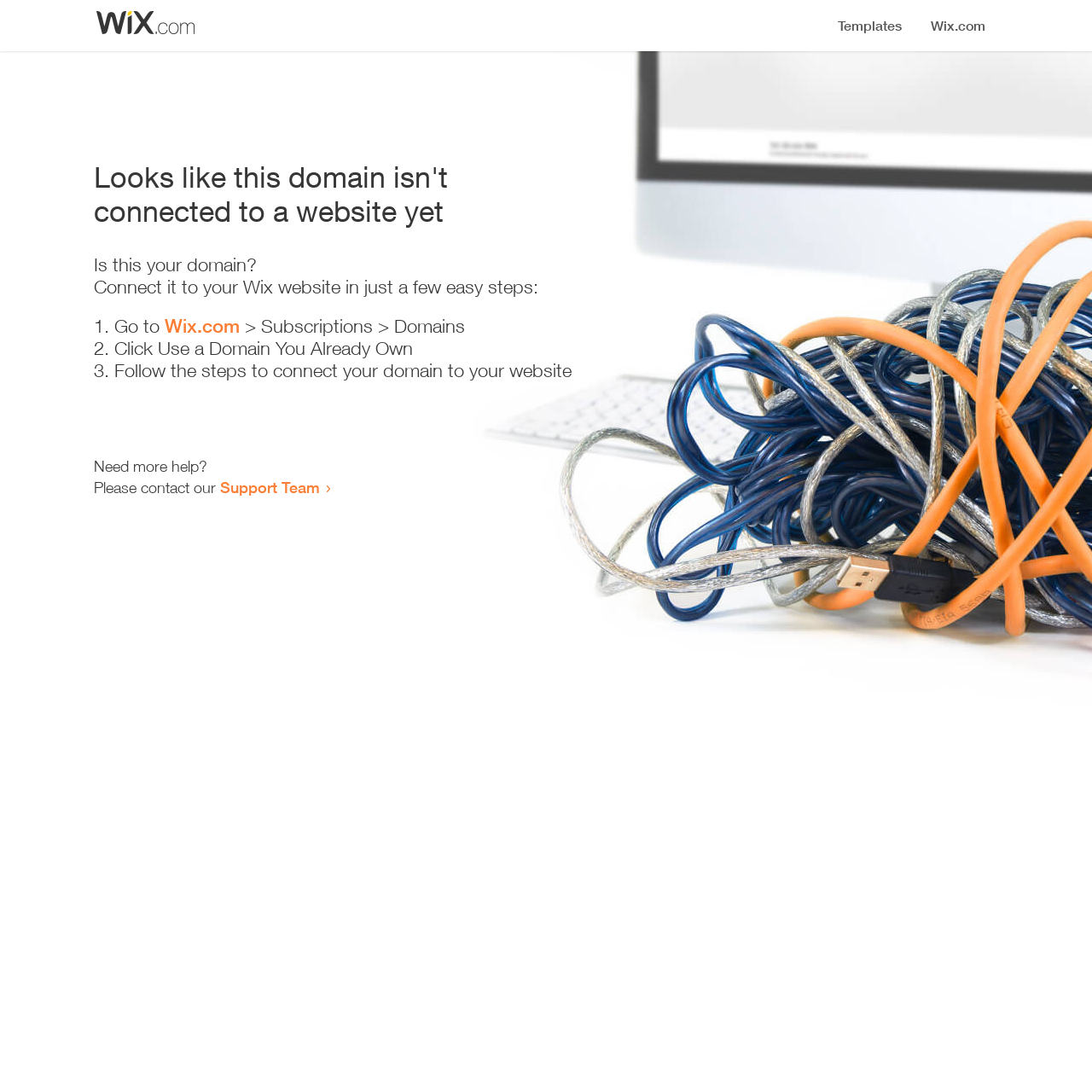What is the status of the domain?
Answer the question based on the image using a single word or a brief phrase.

Not connected